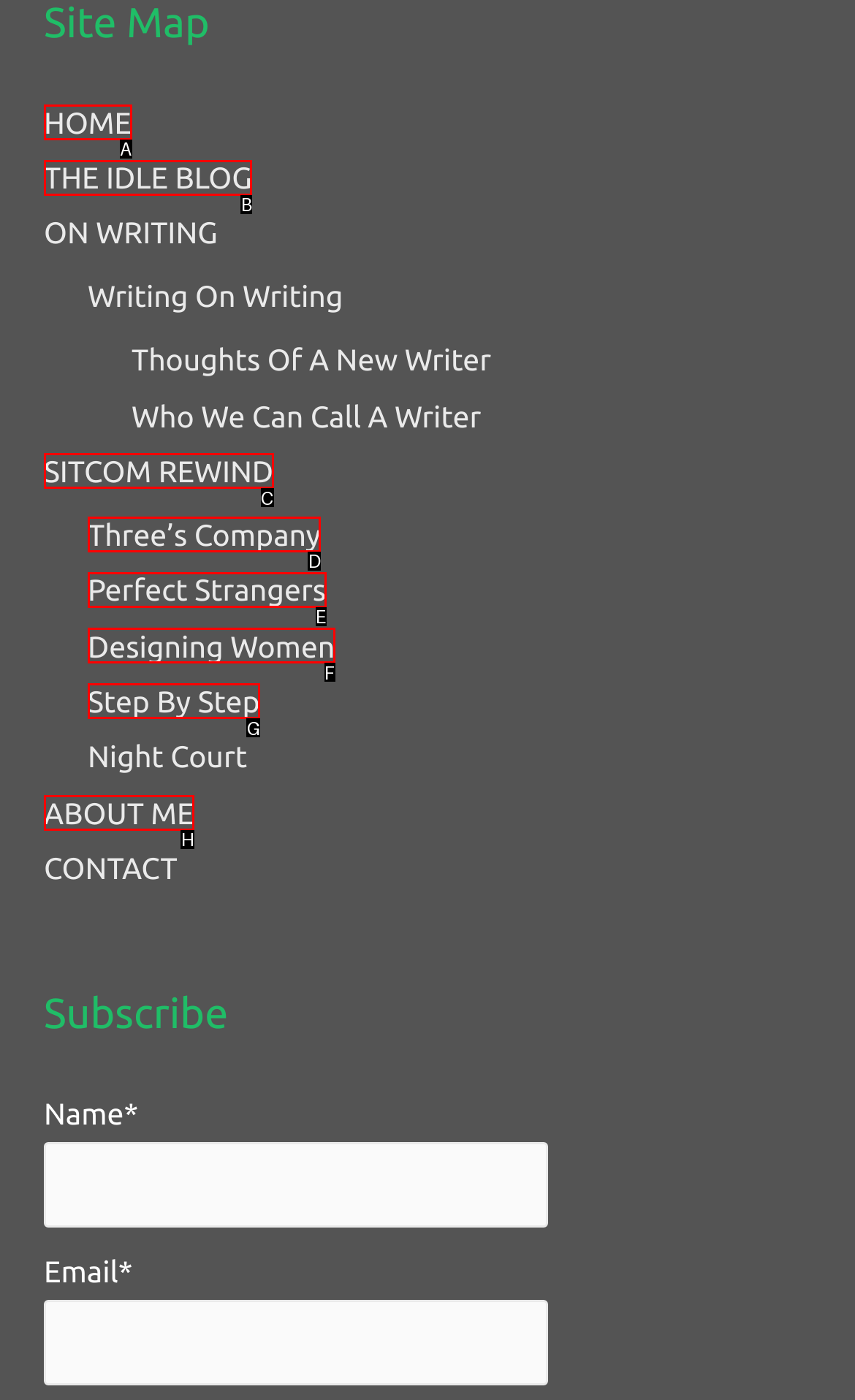Identify the option that corresponds to the given description: THE IDLE BLOG. Reply with the letter of the chosen option directly.

B